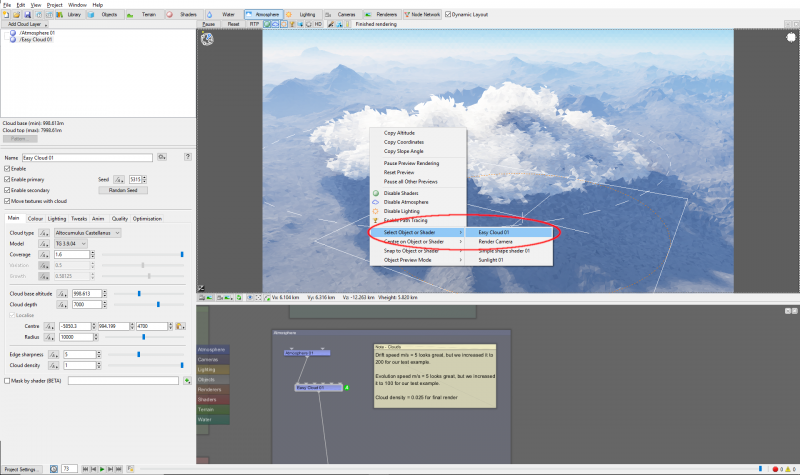What can be modified using the sliders and options?
Using the details from the image, give an elaborate explanation to answer the question.

The settings panel on the left side of the interface displays various sliders and options for modifying cloud attributes, such as 'Cloud Width', 'Height', and other parameters related to performance and rendering, which allows users to customize the cloud object in the virtual scene.